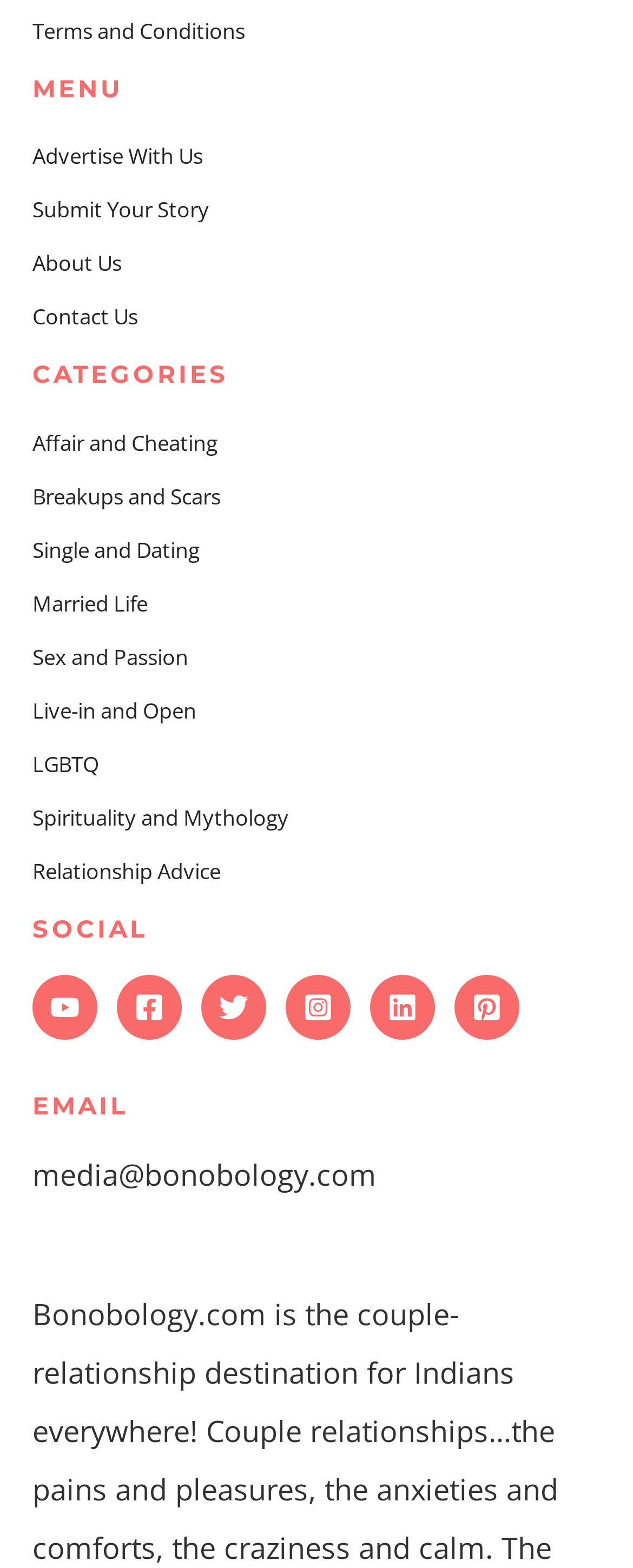Determine the bounding box of the UI component based on this description: "Privacy Policy". The bounding box coordinates should be four float values between 0 and 1, i.e., [left, top, right, bottom].

None